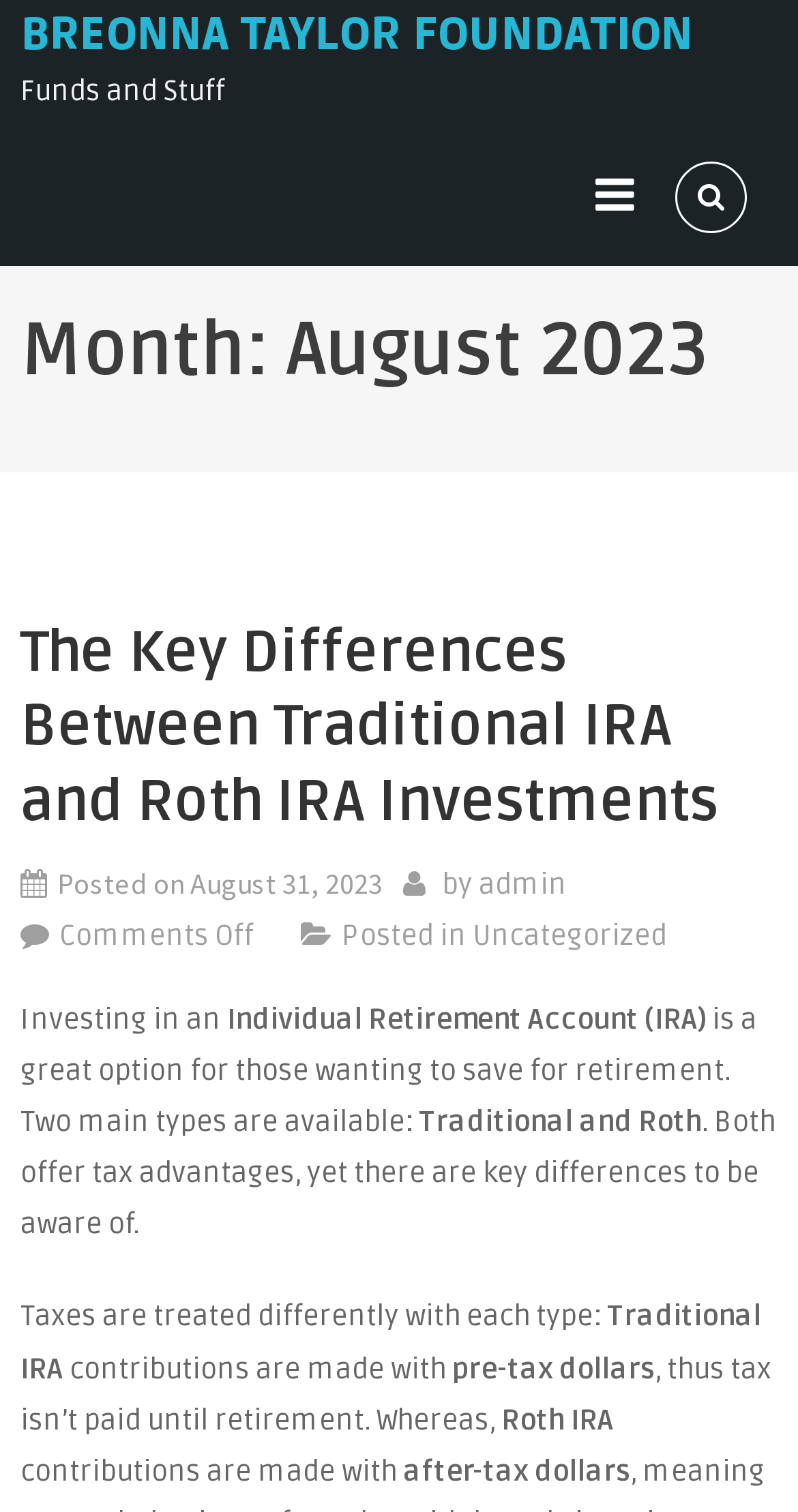Using the provided element description: "August 31, 2023August 28, 2023", determine the bounding box coordinates of the corresponding UI element in the screenshot.

[0.238, 0.568, 0.479, 0.602]